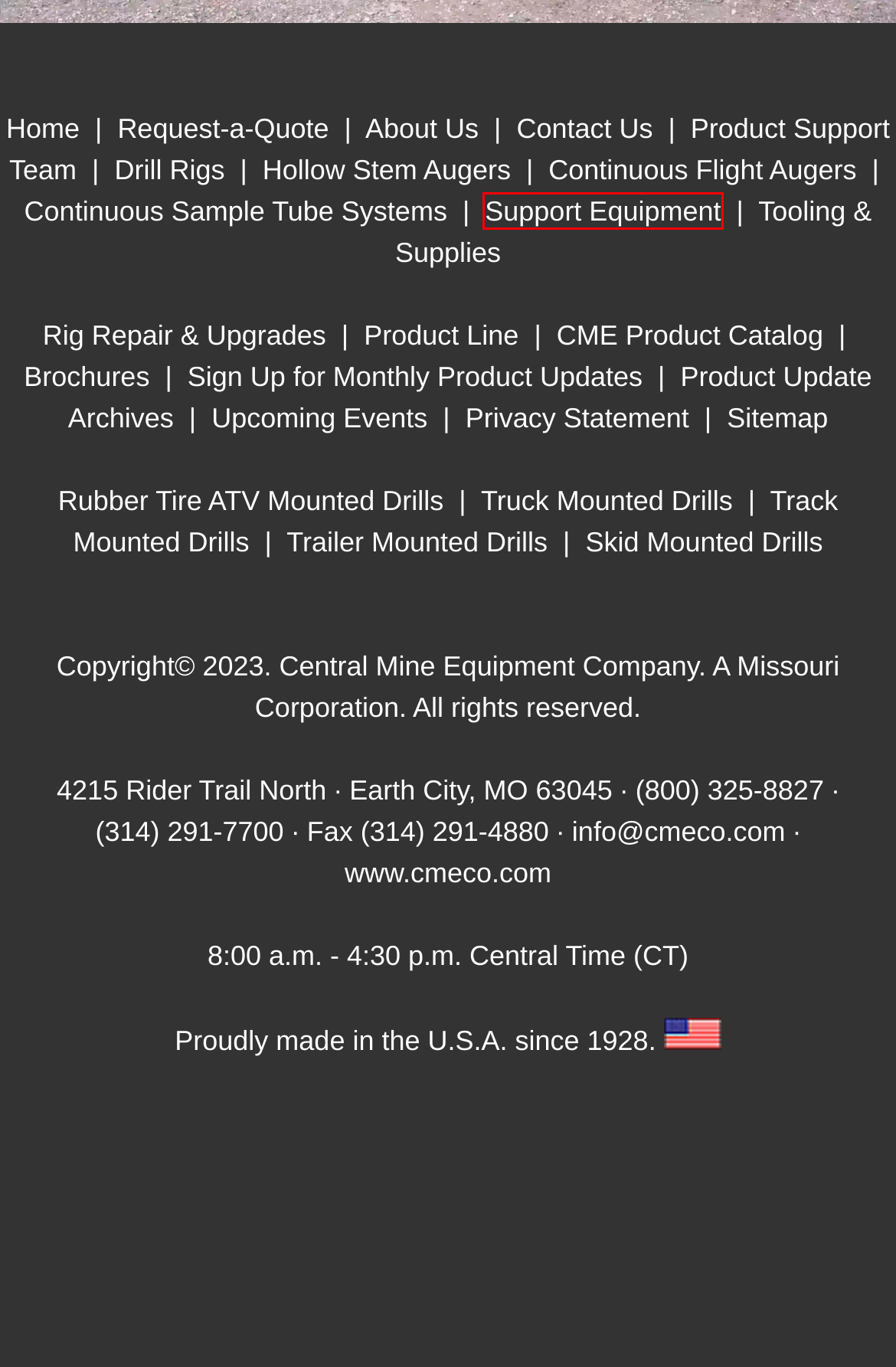You have received a screenshot of a webpage with a red bounding box indicating a UI element. Please determine the most fitting webpage description that matches the new webpage after clicking on the indicated element. The choices are:
A. CME Privacy Statement
B. Carriers | Decontamination Trailers | Decon Trailers
C. CME Skid Mounted Drill Rigs and Drilling Equipment
D. CME Track Carrier Mounted Drill Rigs and Drilling Equipment
E. Central Mine Equipment Company : Sign Up to Stay in Touch
F. About Us | Central Mine Equipment Company
G. Continuous Flight Augers (Solid) | Central Mine Equipment Company
H. CME Trailer Mounted Drill Rigs and Drilling Equipment

B